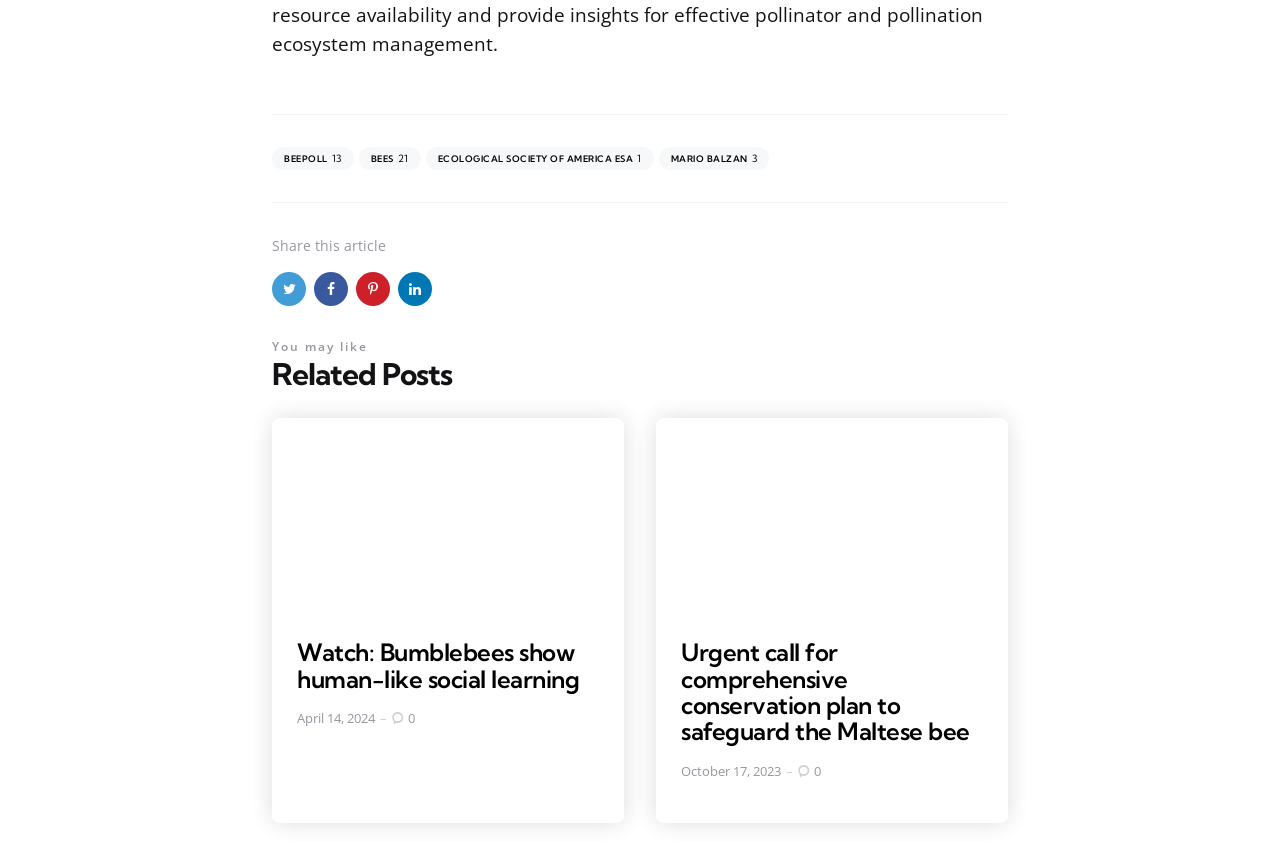What is the title of the second related post?
Please use the image to provide a one-word or short phrase answer.

Urgent call for comprehensive conservation plan to safeguard the Maltese bee